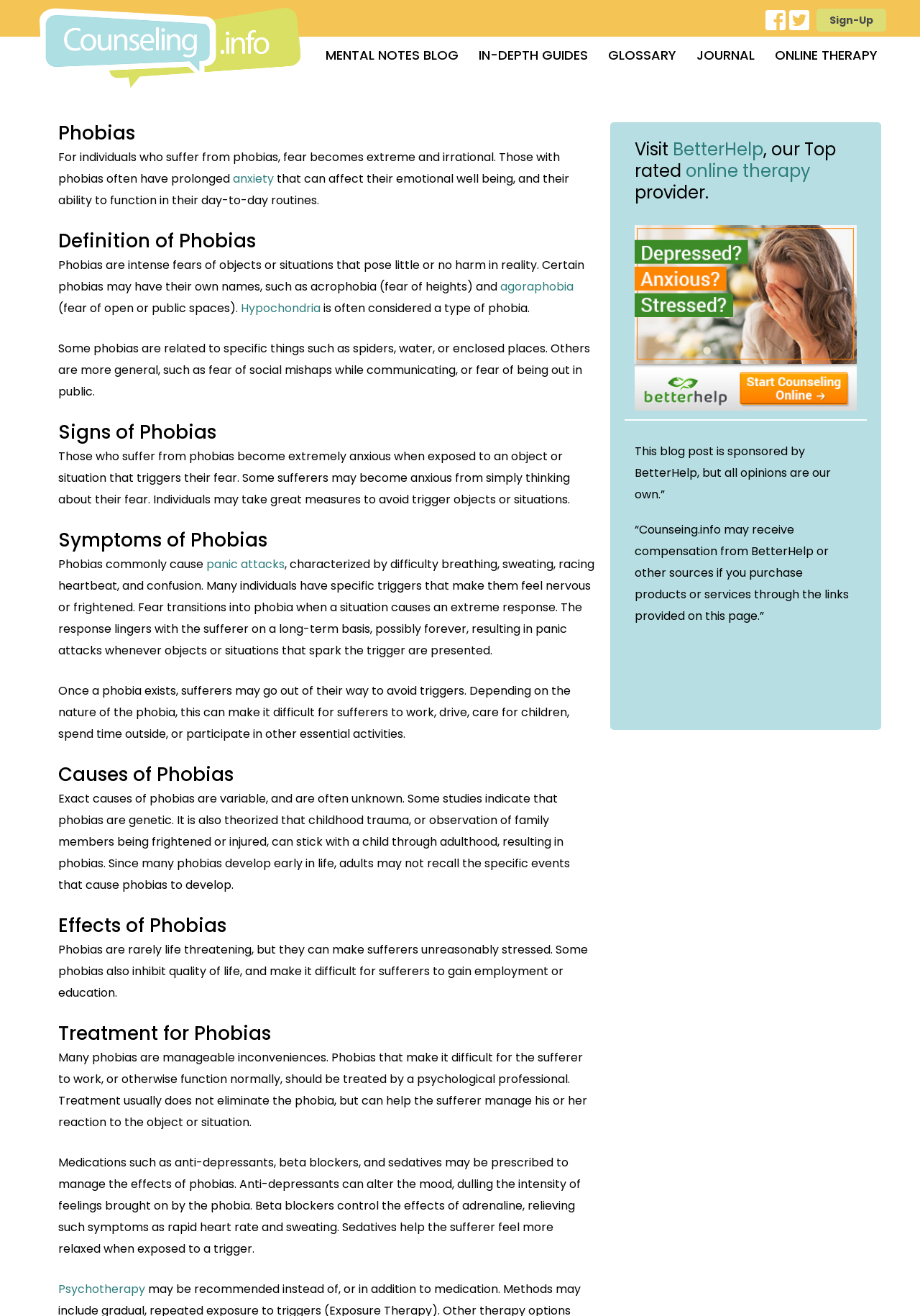Pinpoint the bounding box coordinates of the area that should be clicked to complete the following instruction: "Start counseling with 'BetterHelp'". The coordinates must be given as four float numbers between 0 and 1, i.e., [left, top, right, bottom].

[0.69, 0.171, 0.931, 0.312]